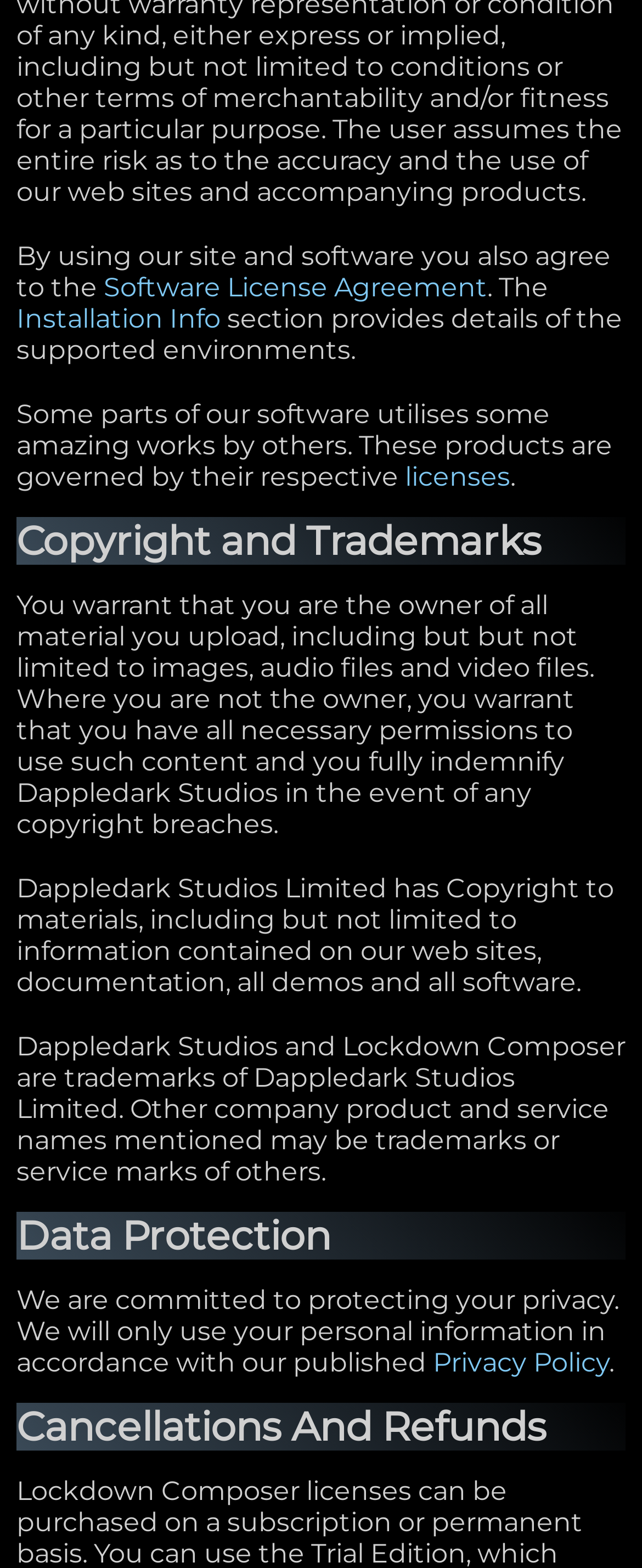Who owns the copyright to materials on the website?
Analyze the image and provide a thorough answer to the question.

The webpage states that Dappledark Studios Limited has copyright to materials, including but not limited to information contained on their websites, documentation, demos, and software. This means that the company retains the intellectual property rights to all content created and published on their platforms.